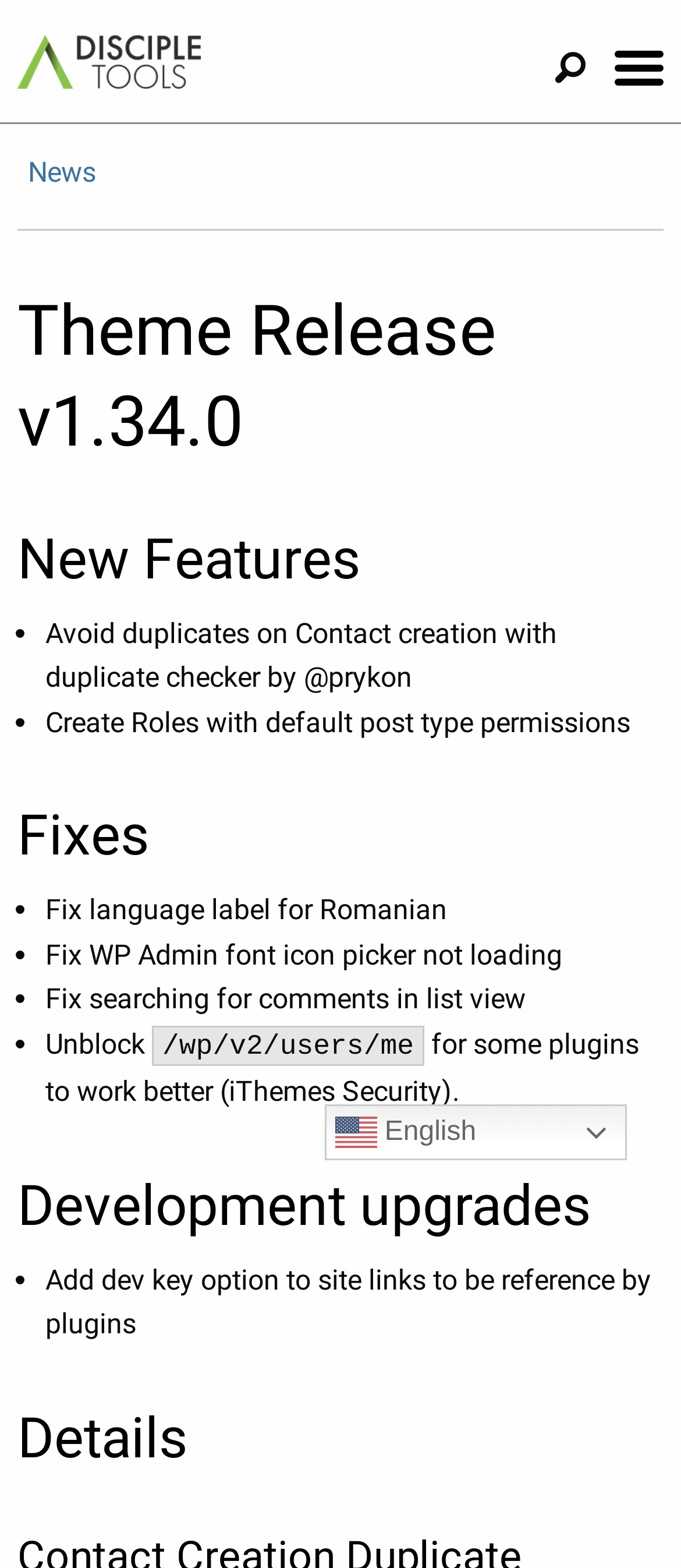What is the last development upgrade mentioned?
Based on the image, please offer an in-depth response to the question.

The question asks for the last development upgrade mentioned, which can be found in the list under the 'Development upgrades' heading. The last item in the list is 'Add dev key option to site links to be reference by plugins'.